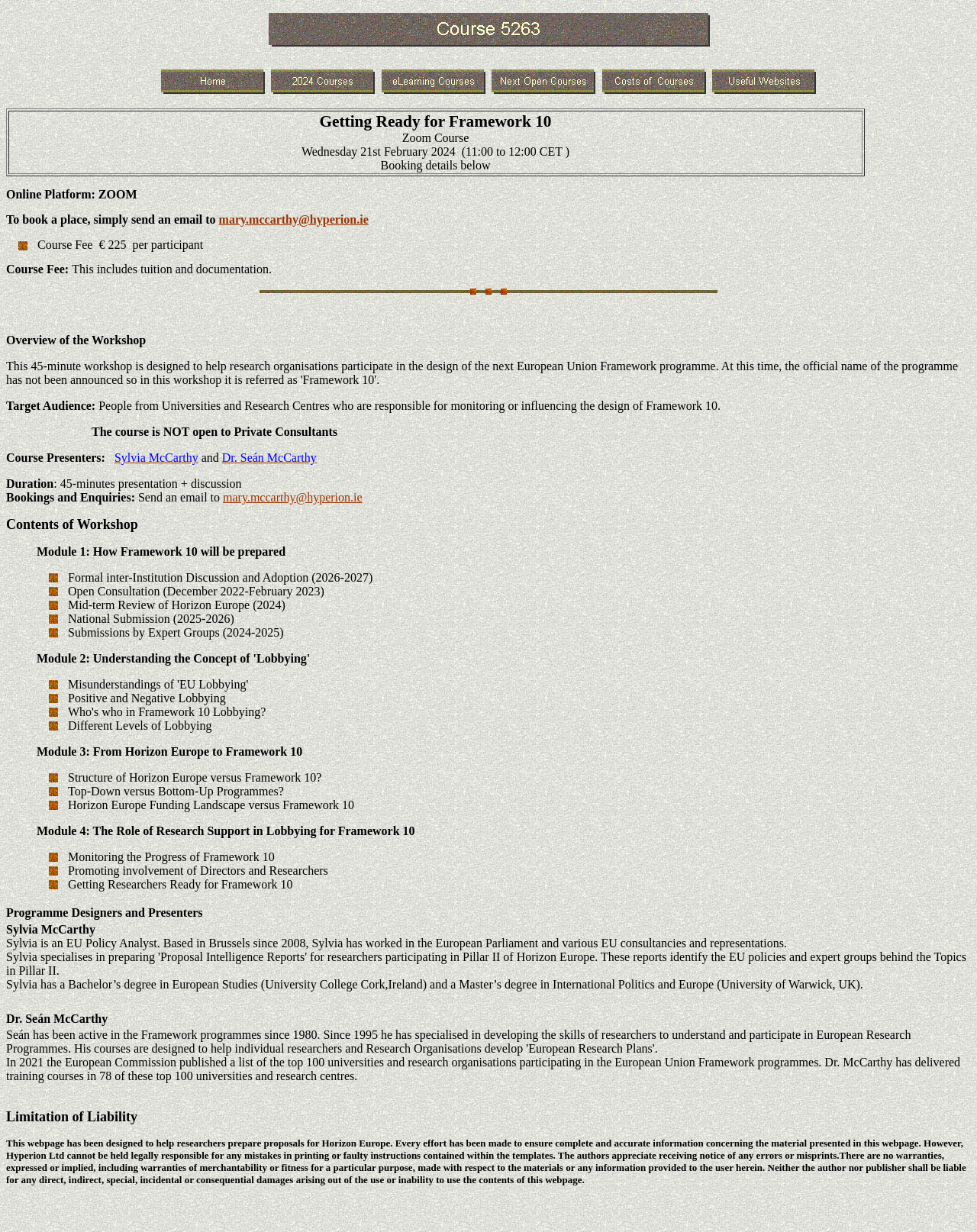Please identify the bounding box coordinates of where to click in order to follow the instruction: "Click on the 'GIN Virtual Café' link".

None